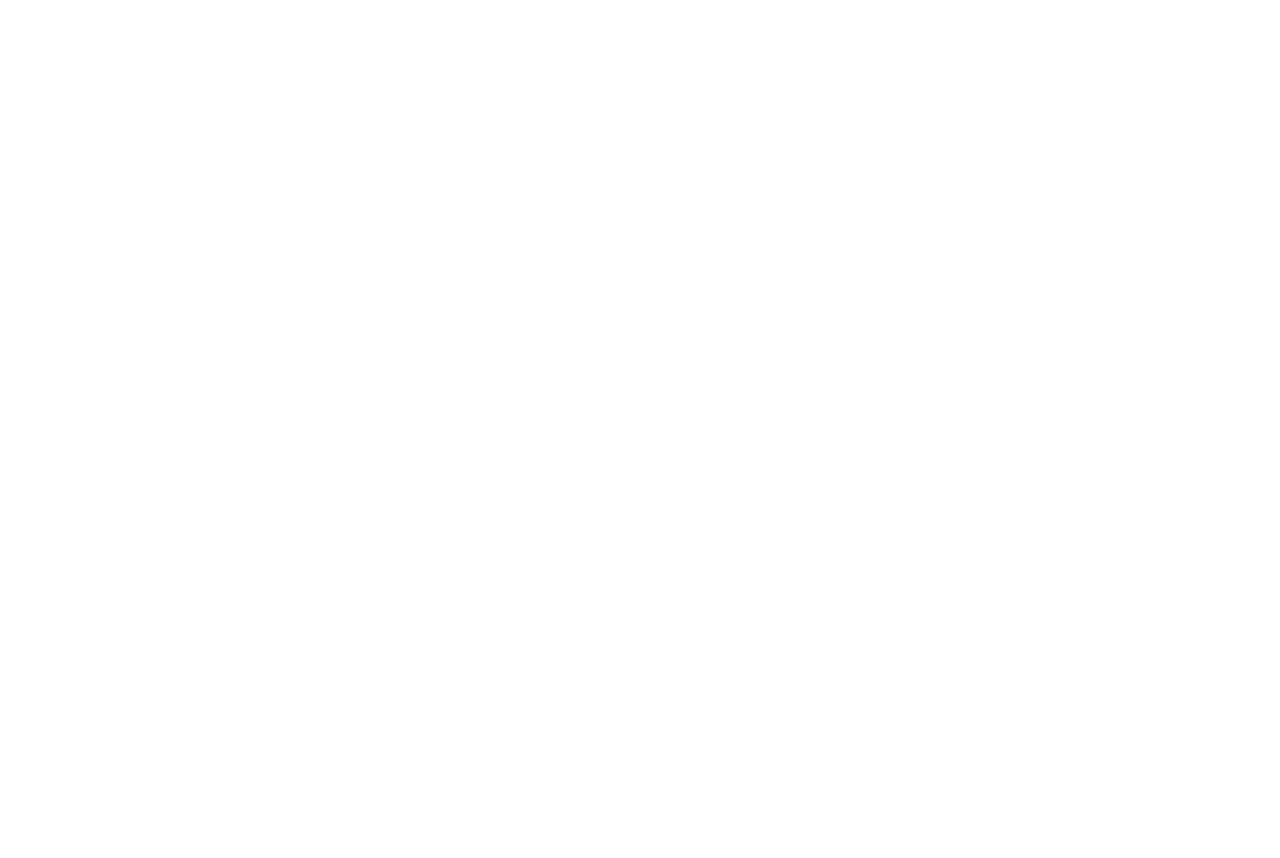Give the bounding box coordinates for the element described by: "Privacy and Cookies Policy".

[0.506, 0.655, 0.638, 0.679]